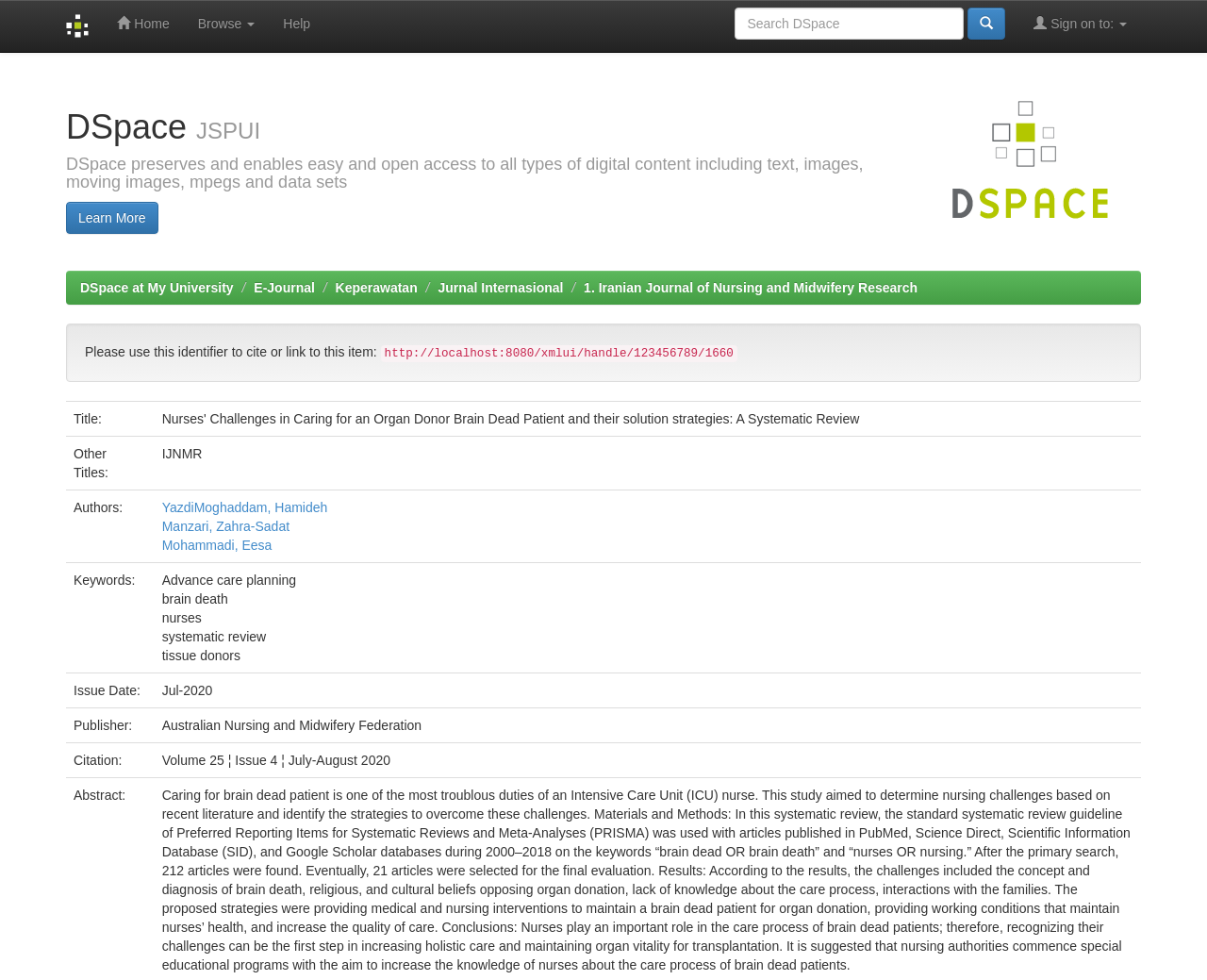Determine the bounding box coordinates of the region that needs to be clicked to achieve the task: "Learn more about DSpace".

[0.055, 0.206, 0.131, 0.239]